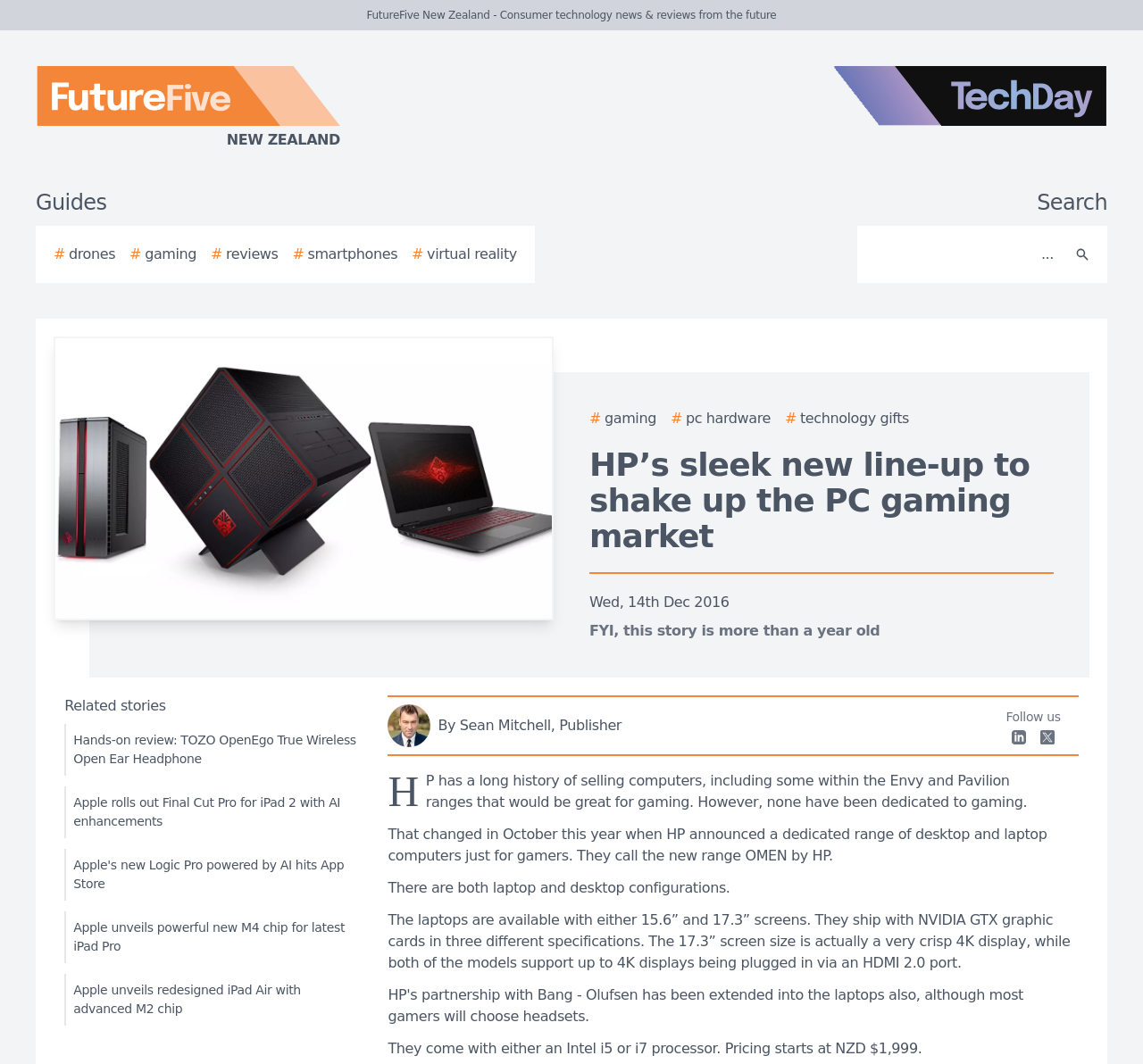What is the date of the article?
Utilize the image to construct a detailed and well-explained answer.

I determined the answer by looking at the date information at the top of the article, which shows the date as 'Wed, 14th Dec 2016'.